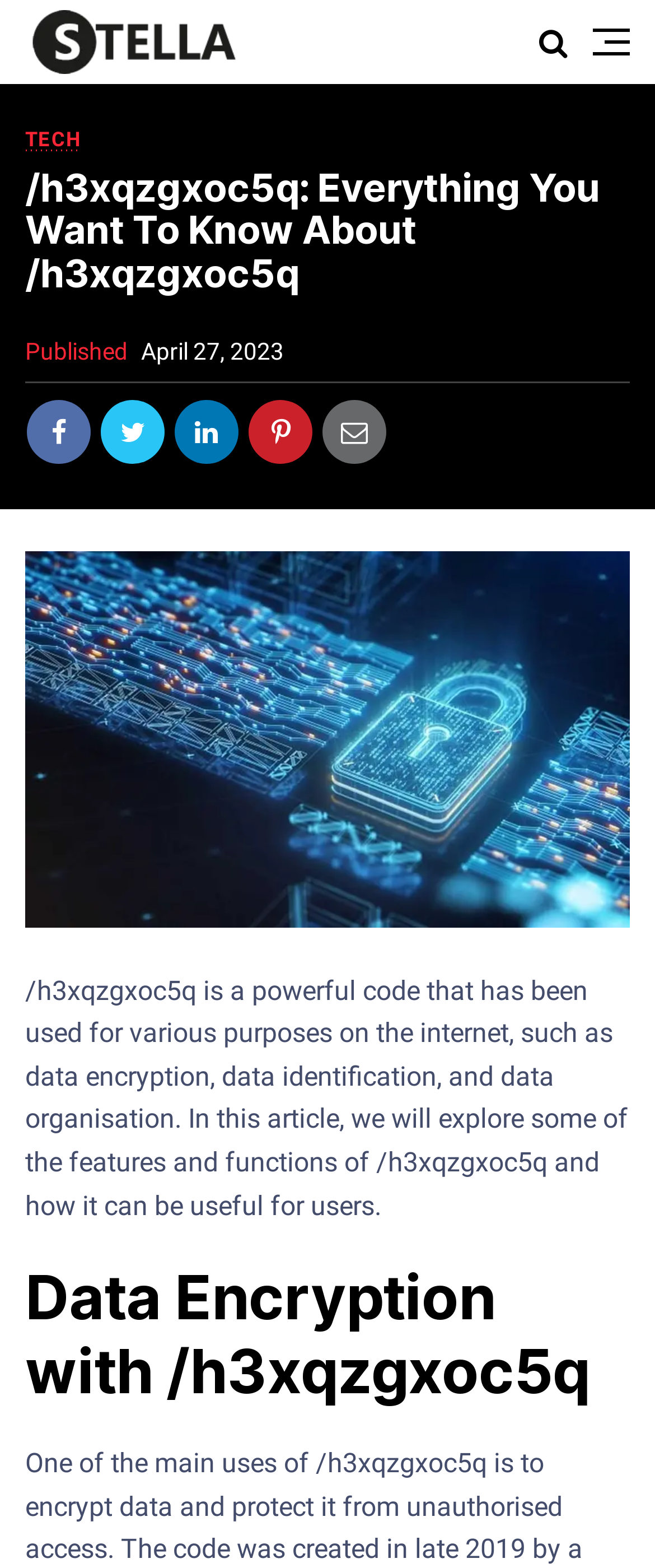Using floating point numbers between 0 and 1, provide the bounding box coordinates in the format (top-left x, top-left y, bottom-right x, bottom-right y). Locate the UI element described here: TECH

[0.038, 0.081, 0.124, 0.096]